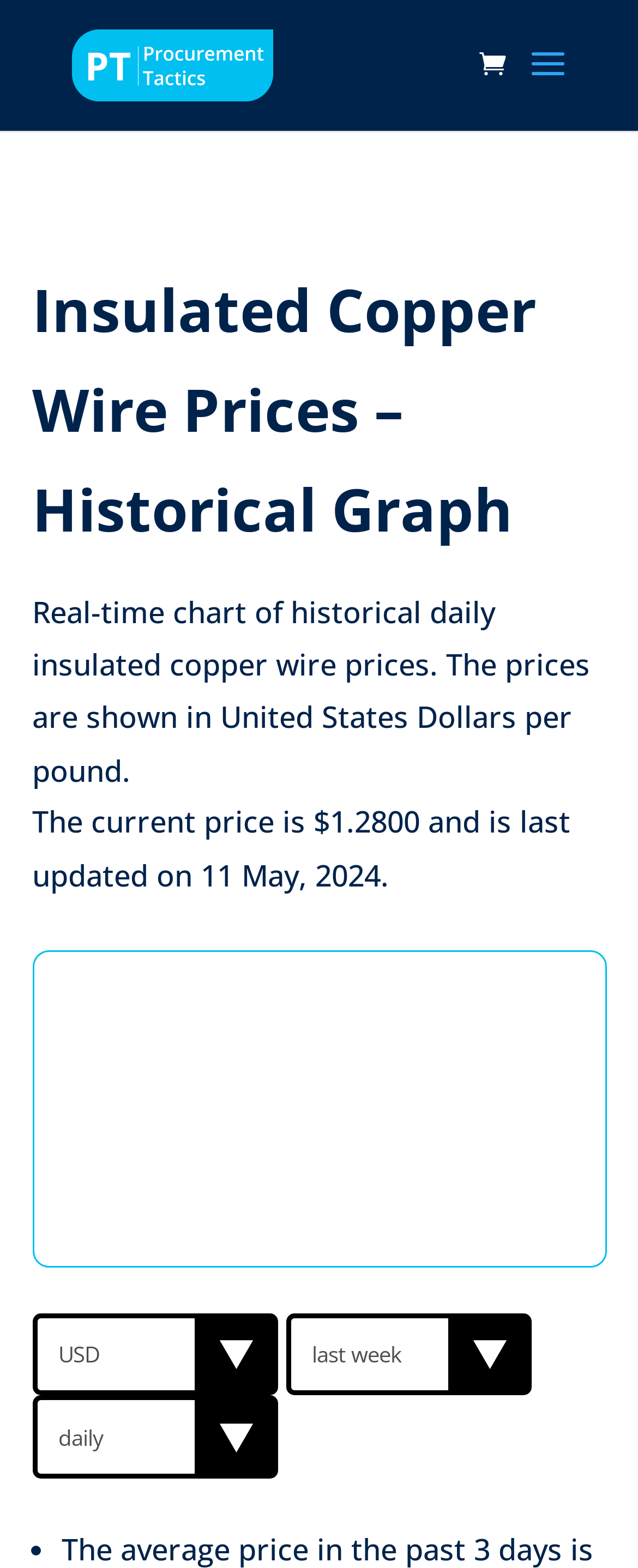What is the purpose of the graph on the webpage?
Please respond to the question thoroughly and include all relevant details.

The graph on the webpage is used to show the real-time prices of insulated copper wire, as indicated by the text 'Real-time chart of historical daily insulated copper wire prices.' which is located above the graph.